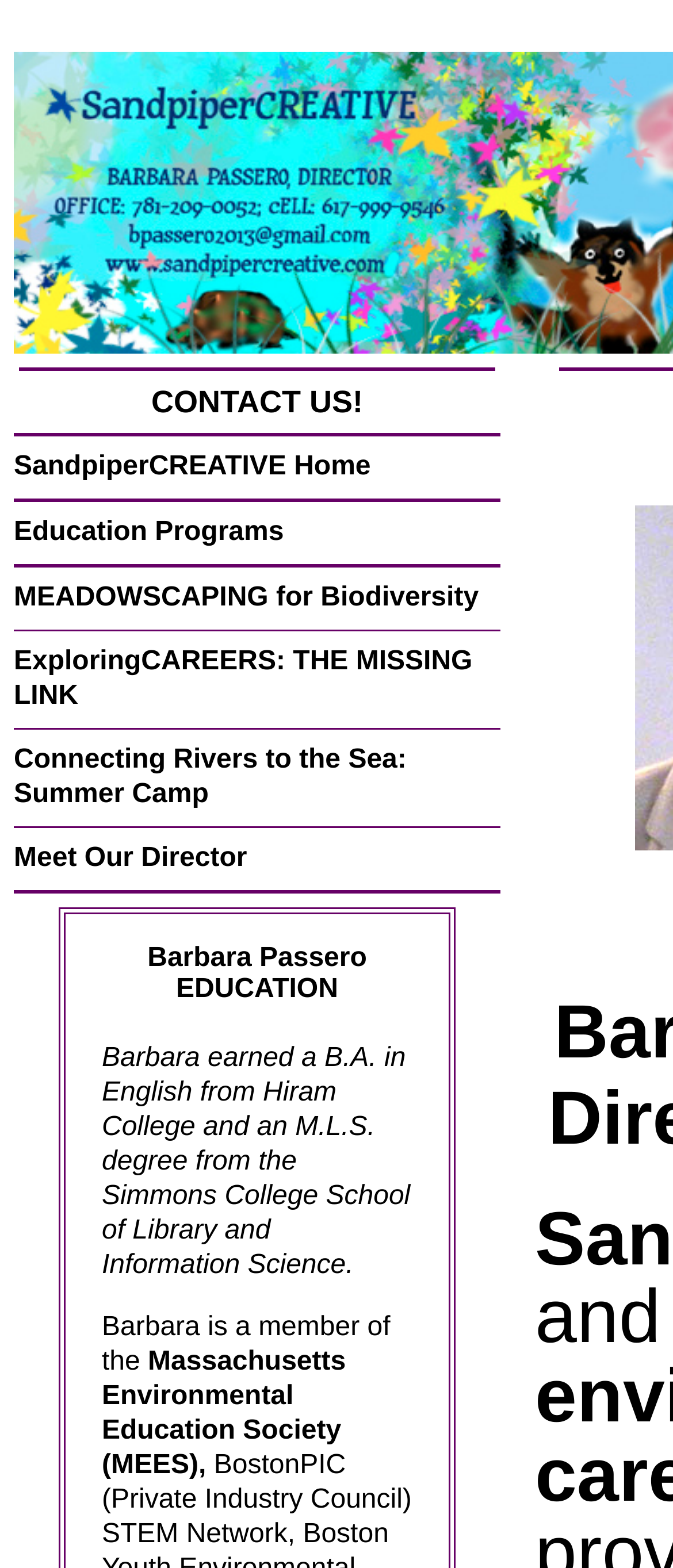Provide a brief response in the form of a single word or phrase:
What is the first link on the webpage?

CONTACT US!